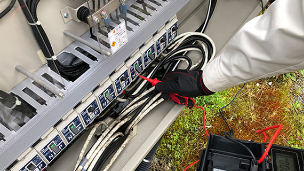Create an extensive caption that includes all significant details of the image.

The image illustrates a technician conducting an insulation resistance measurement within an electric panel. Dressed in protective gloves, the technician is using a multimeter to test the cables and connections inside the panel, ensuring the integrity and safety of the electrical system. This action is crucial for identifying potential defects or failures in the insulation of the cables, which can lead to serious issues like electrical short-circuiting. The environment surrounding the panel appears to be grassy, indicating it might be located outdoors. This type of measurement is commonly performed during maintenance checks to enhance safety and operational efficiency in power generation facilities.